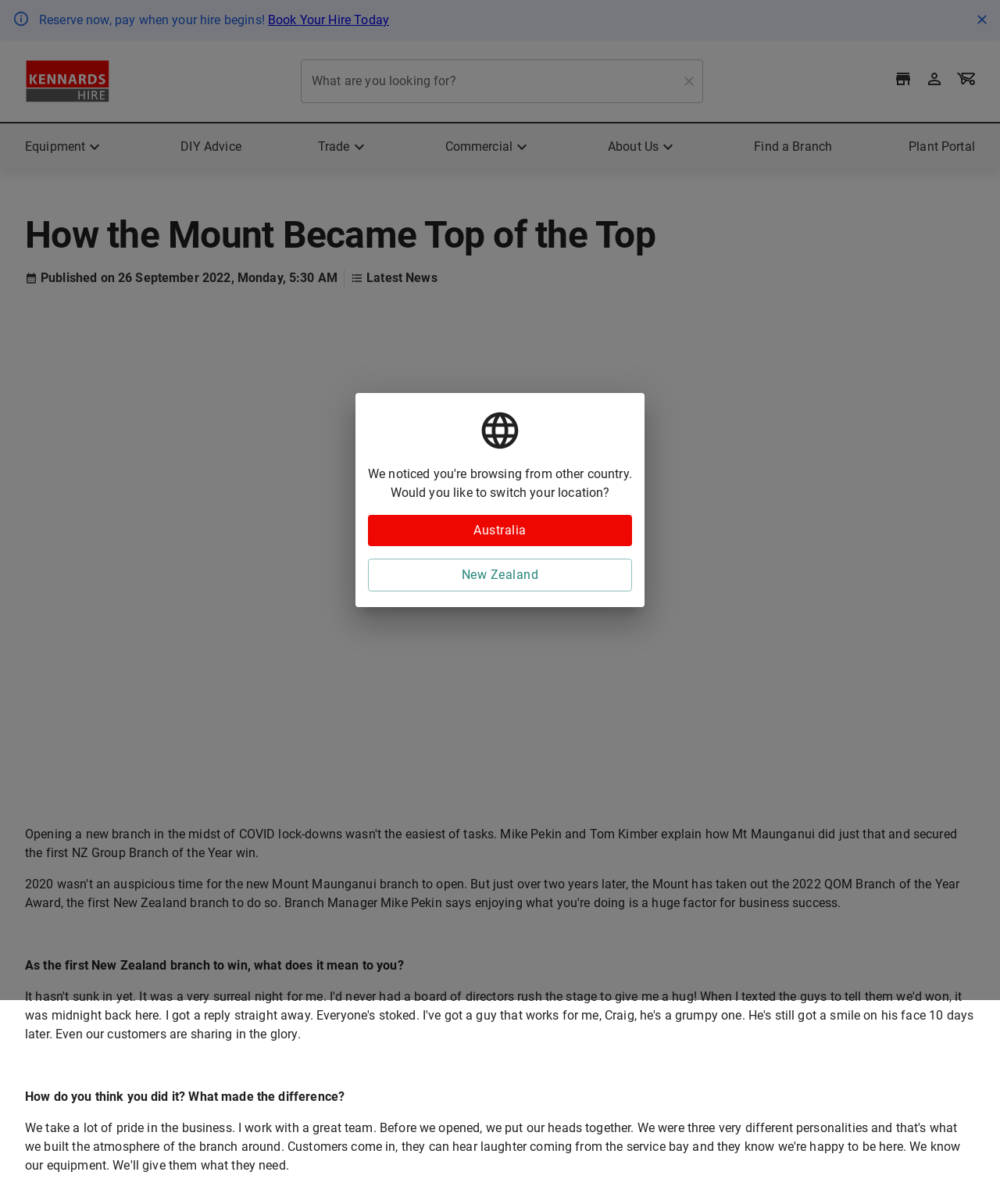Can you find and provide the title of the webpage?

How the Mount Became Top of the Top